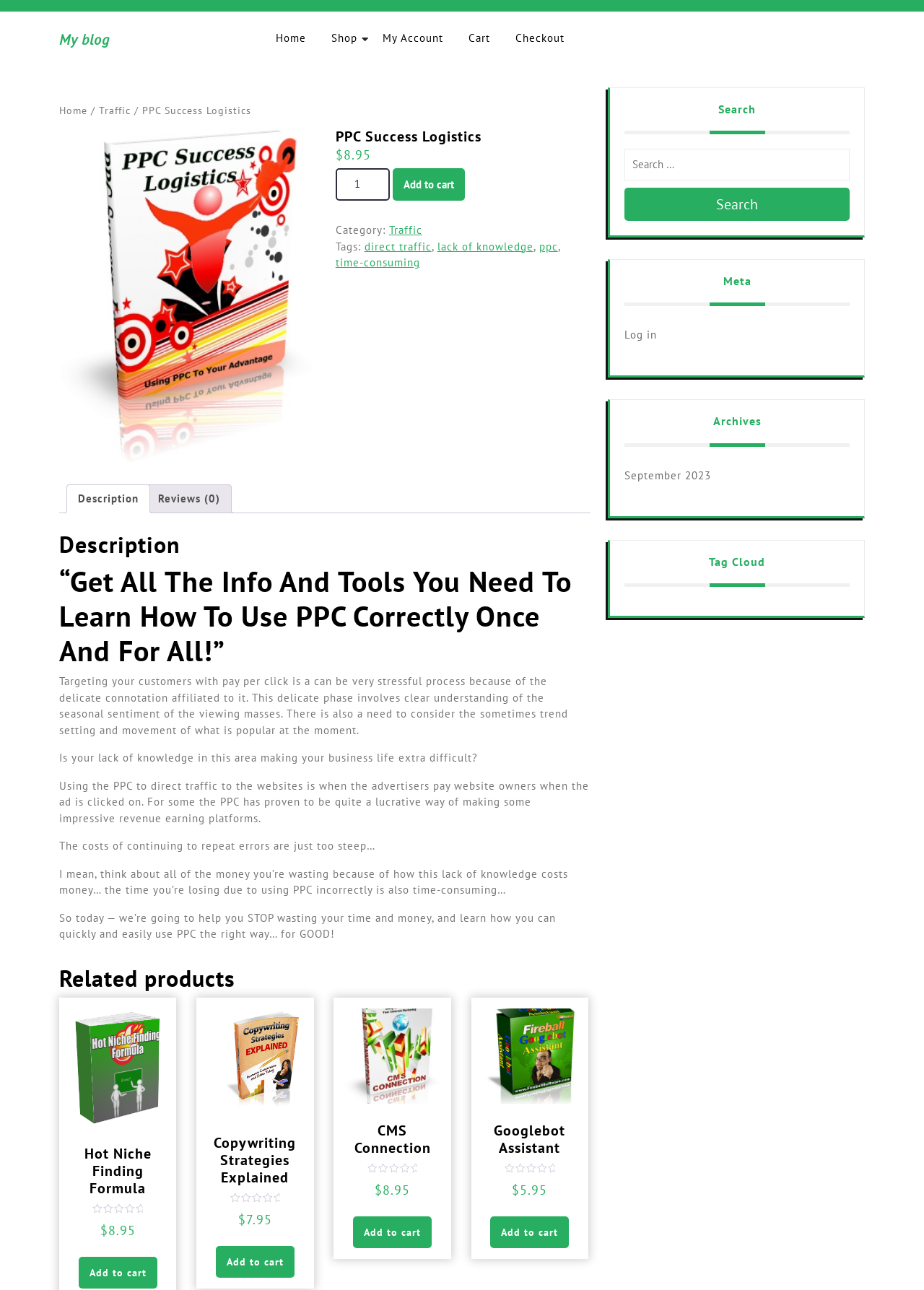Please identify the bounding box coordinates of the element's region that should be clicked to execute the following instruction: "Go to 'My Account' page". The bounding box coordinates must be four float numbers between 0 and 1, i.e., [left, top, right, bottom].

[0.402, 0.018, 0.491, 0.042]